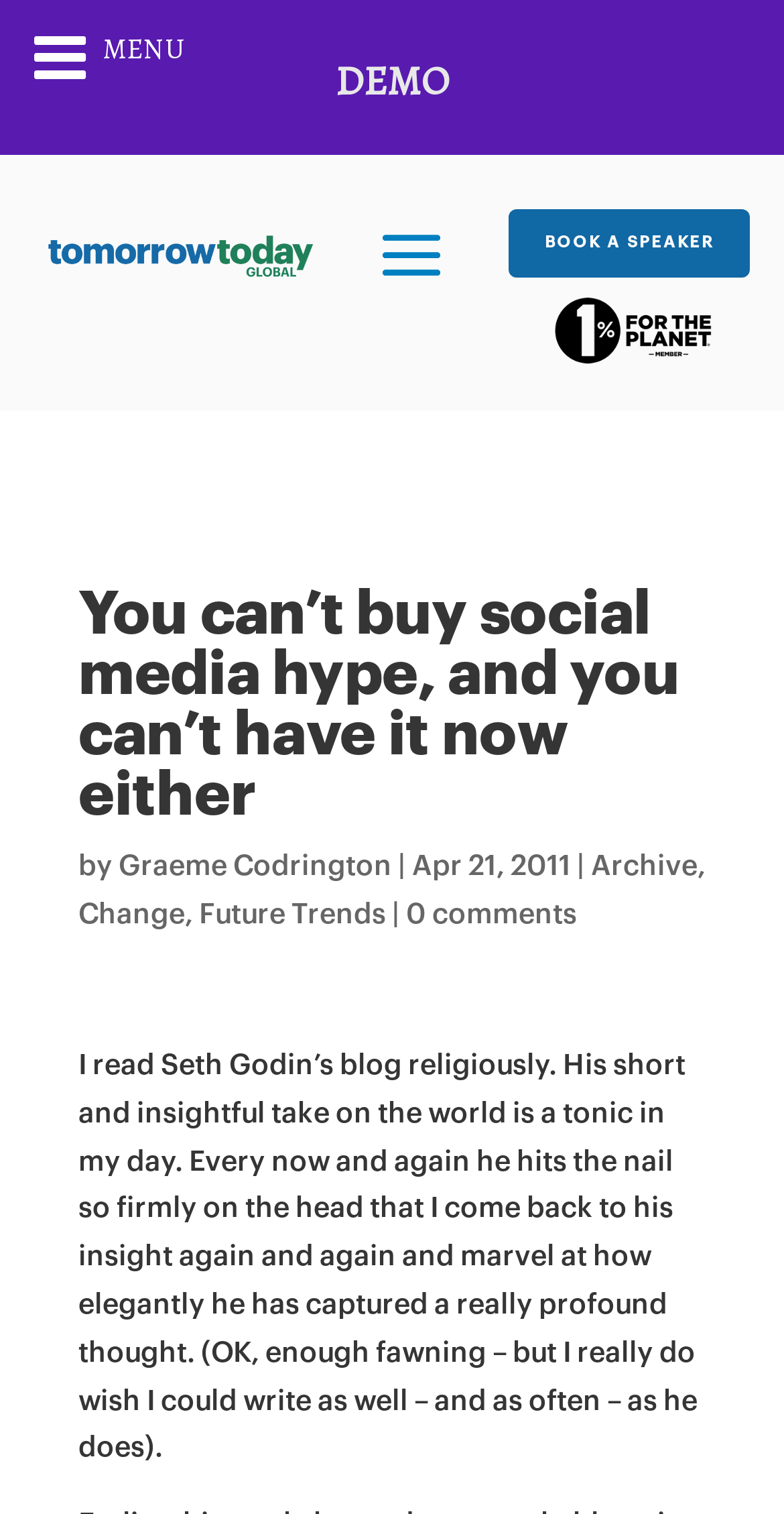Given the content of the image, can you provide a detailed answer to the question?
What is the name of the speaker that can be booked?

The name of the speaker that can be booked is mentioned in the link 'BOOK A SPEAKER' which is located at the top of the page, and it is likely that the speaker is the author of the blog post, Graeme Codrington.